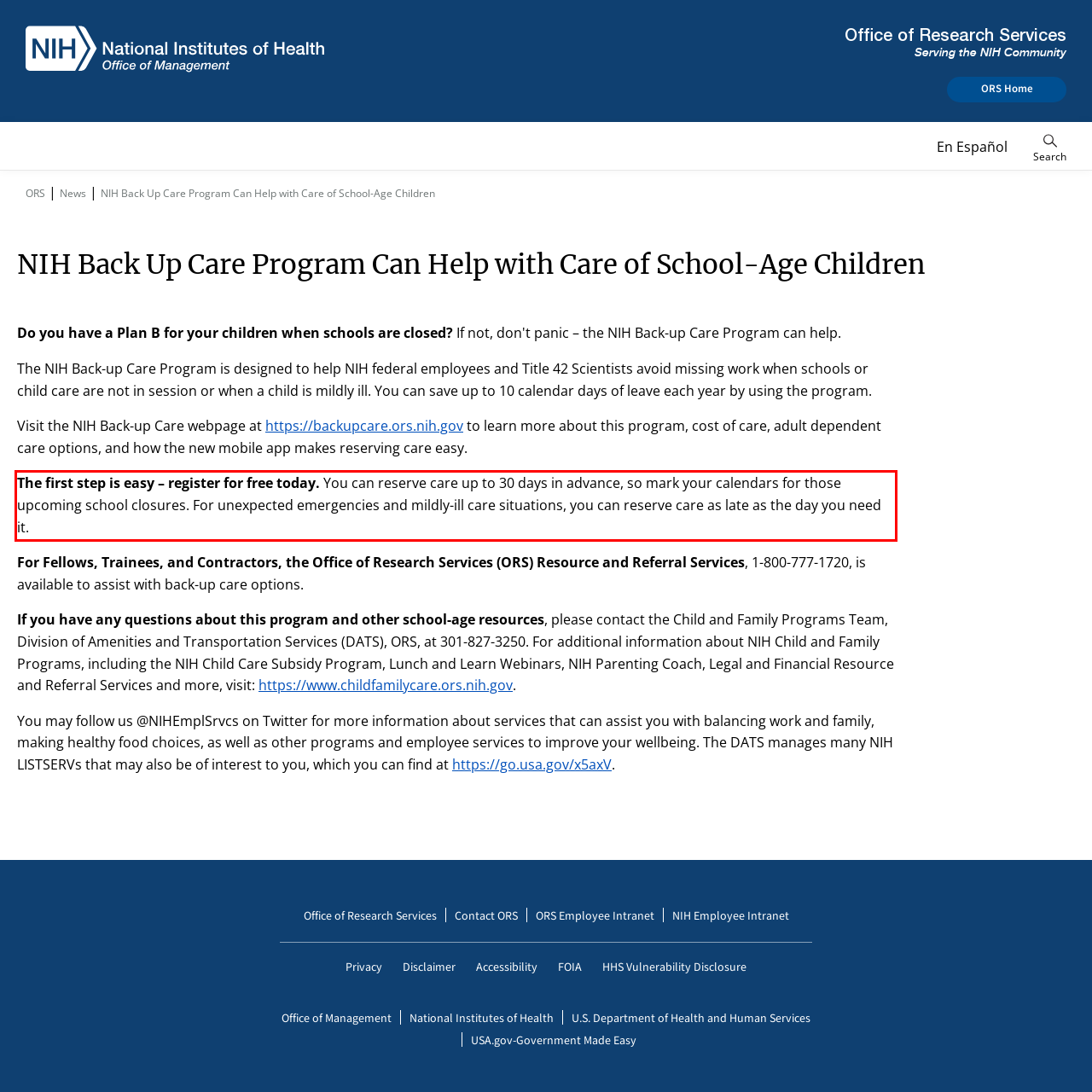Look at the screenshot of the webpage, locate the red rectangle bounding box, and generate the text content that it contains.

The first step is easy – register for free today. You can reserve care up to 30 days in advance, so mark your calendars for those upcoming school closures. For unexpected emergencies and mildly-ill care situations, you can reserve care as late as the day you need it.